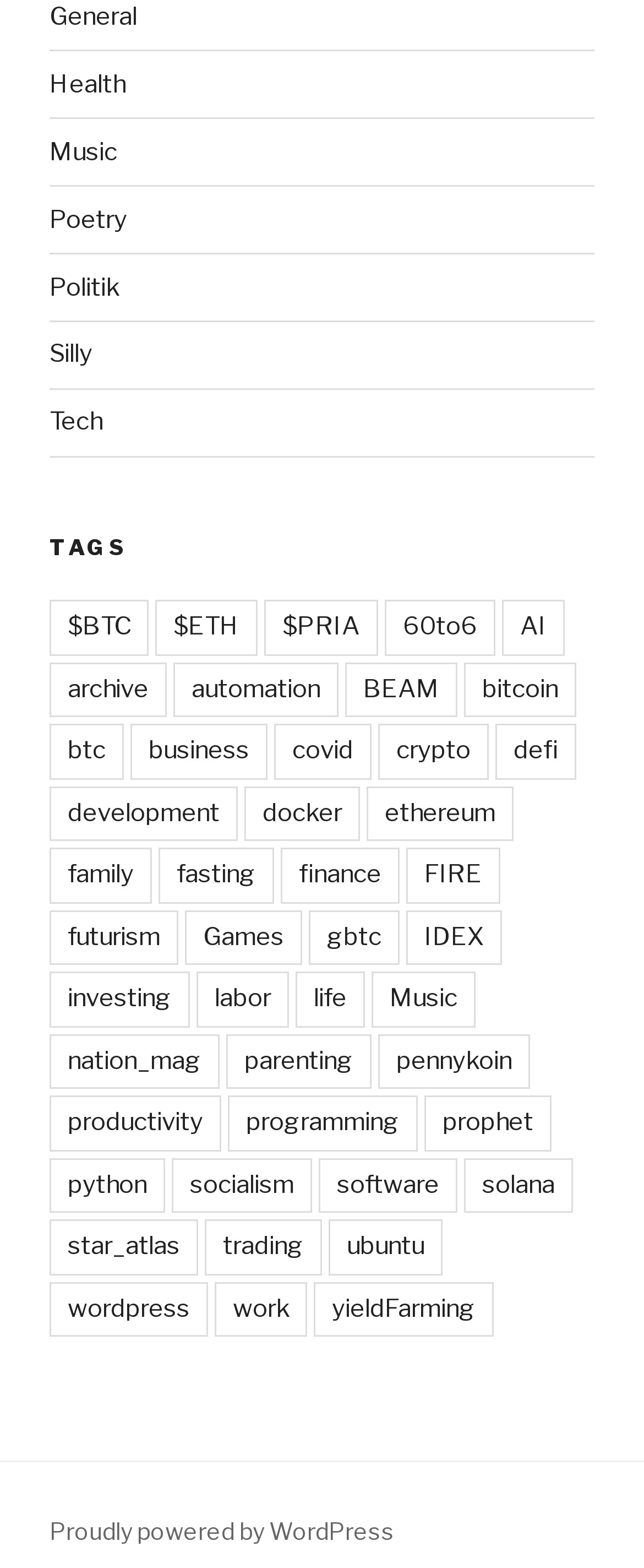Pinpoint the bounding box coordinates of the area that should be clicked to complete the following instruction: "Click on the 'Music' link". The coordinates must be given as four float numbers between 0 and 1, i.e., [left, top, right, bottom].

[0.077, 0.087, 0.182, 0.106]